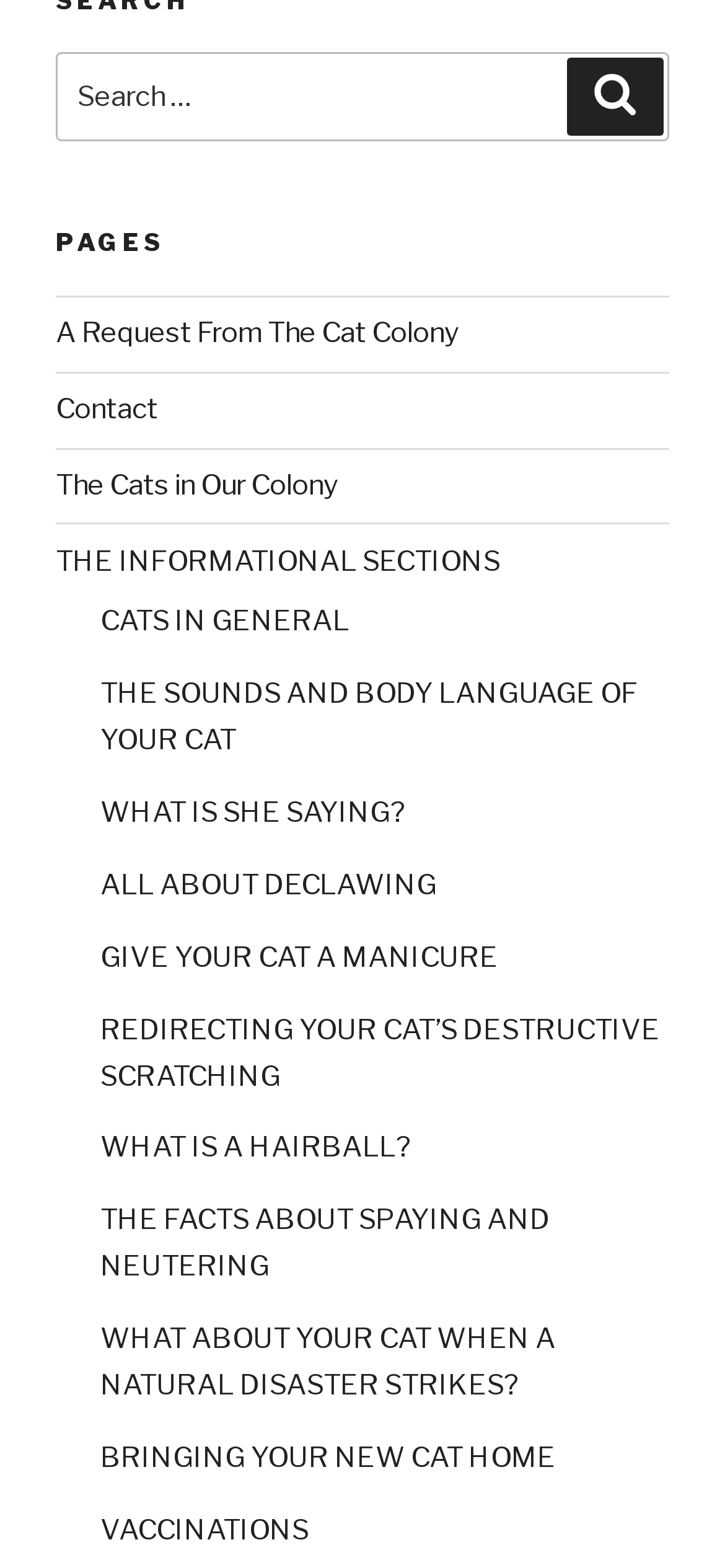Please locate the bounding box coordinates of the element's region that needs to be clicked to follow the instruction: "View 'CATS IN GENERAL' information". The bounding box coordinates should be provided as four float numbers between 0 and 1, i.e., [left, top, right, bottom].

[0.138, 0.386, 0.482, 0.407]